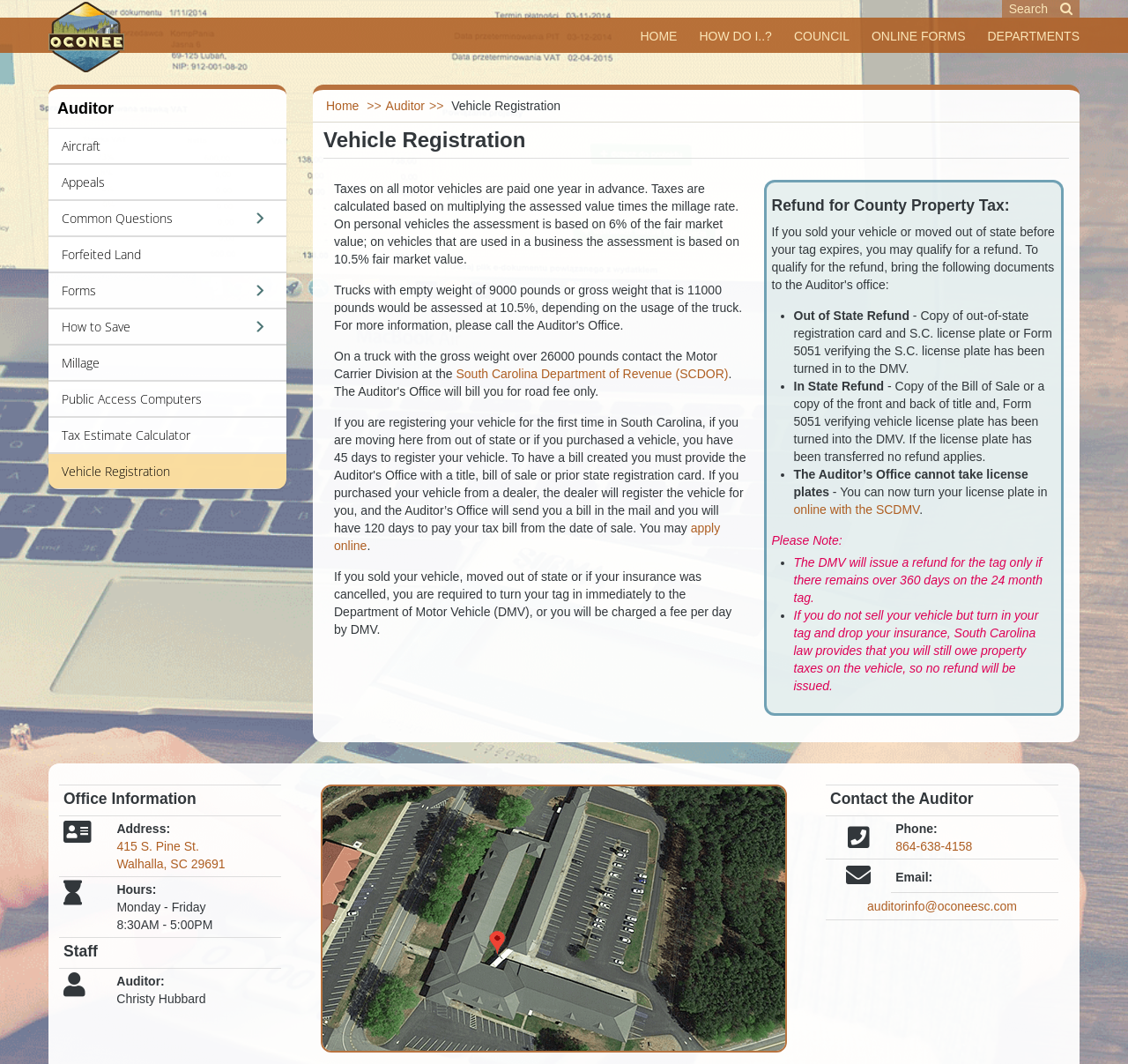Pinpoint the bounding box coordinates for the area that should be clicked to perform the following instruction: "view Admin Office Map".

[0.284, 0.856, 0.697, 0.869]